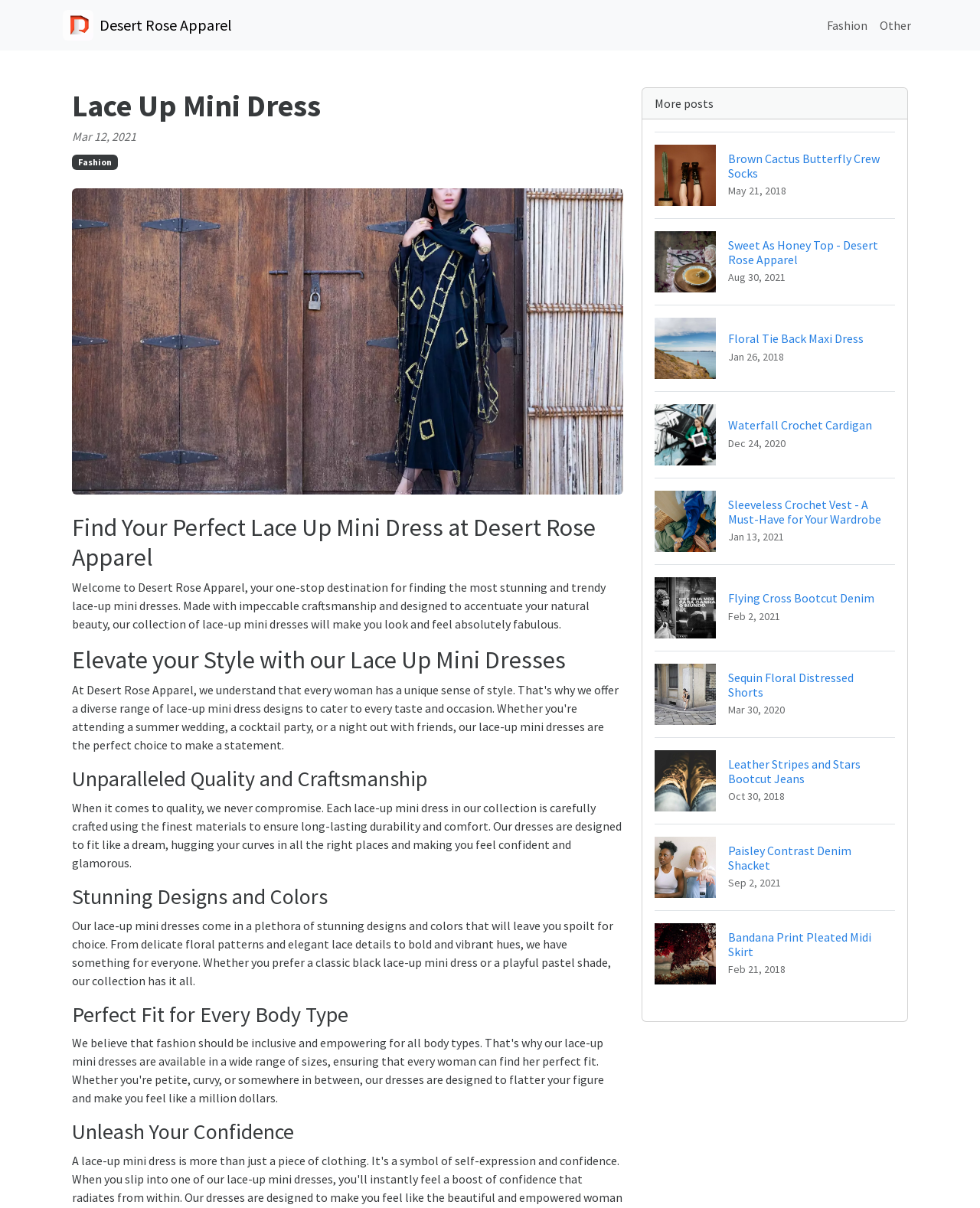Respond to the question below with a single word or phrase:
What is the tone of the webpage?

Glamorous